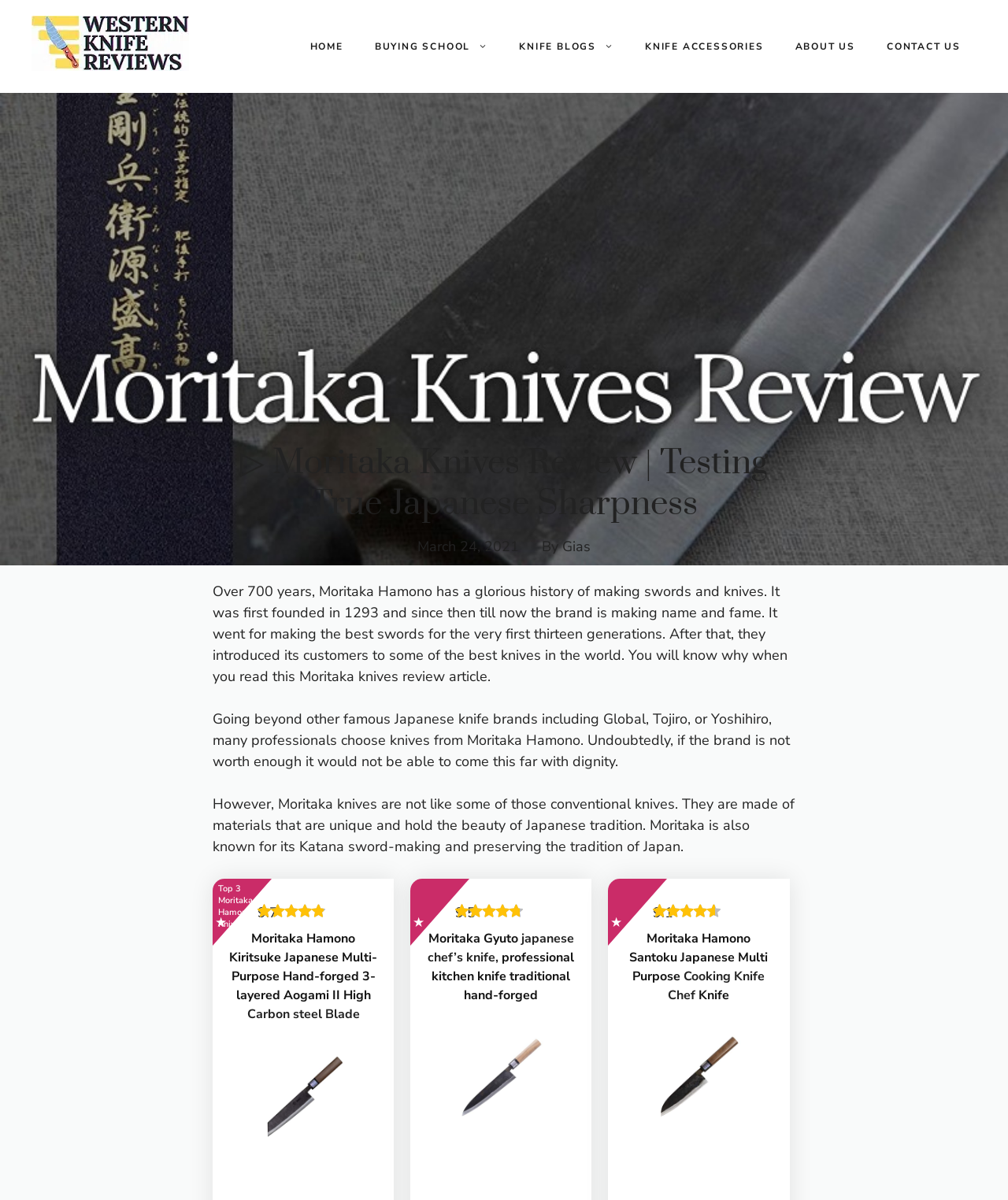Determine the bounding box coordinates of the UI element described below. Use the format (top-left x, top-left y, bottom-right x, bottom-right y) with floating point numbers between 0 and 1: Home

[0.292, 0.019, 0.356, 0.058]